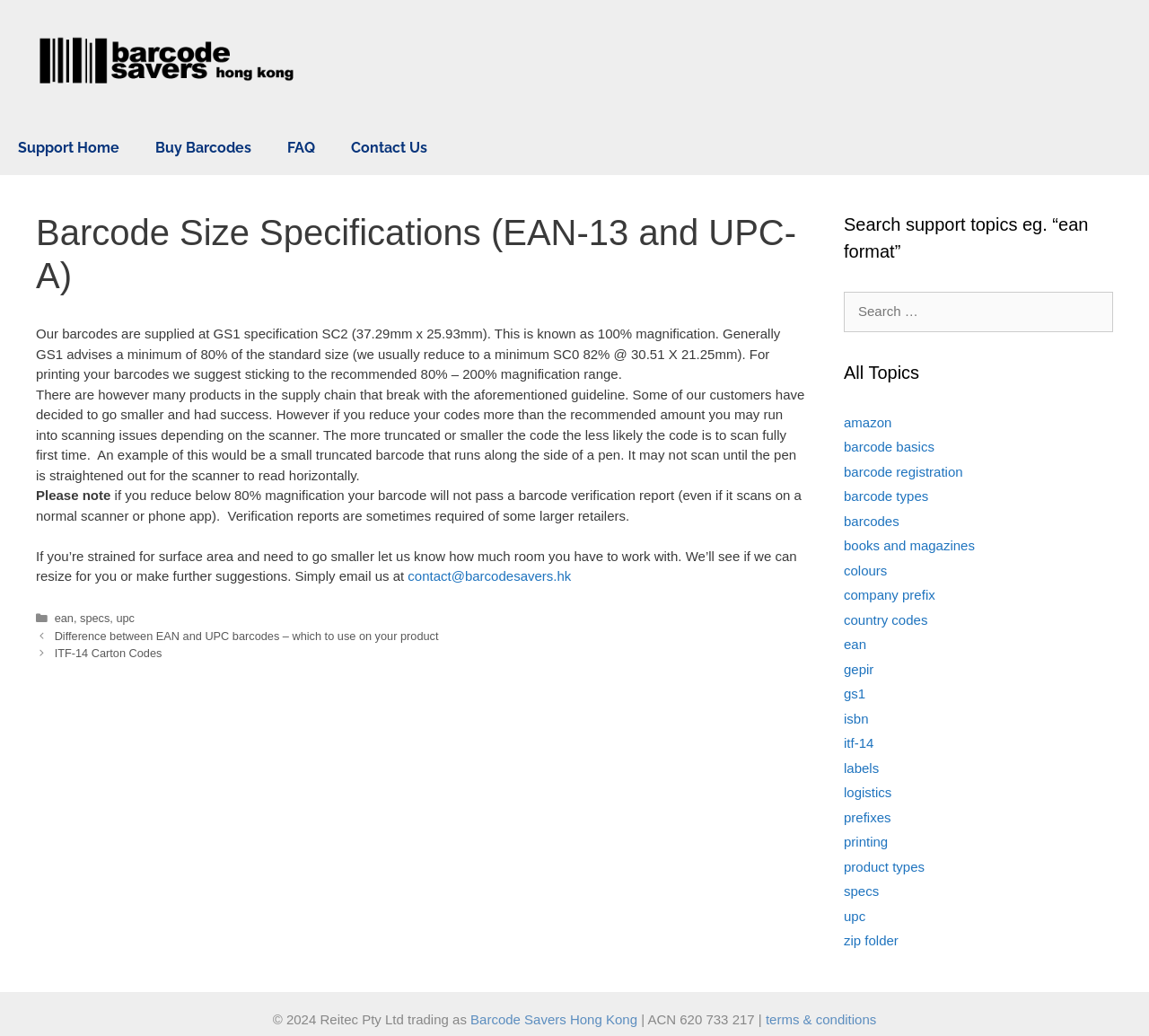Provide the bounding box coordinates of the section that needs to be clicked to accomplish the following instruction: "Email for barcode resizing."

[0.355, 0.549, 0.497, 0.564]